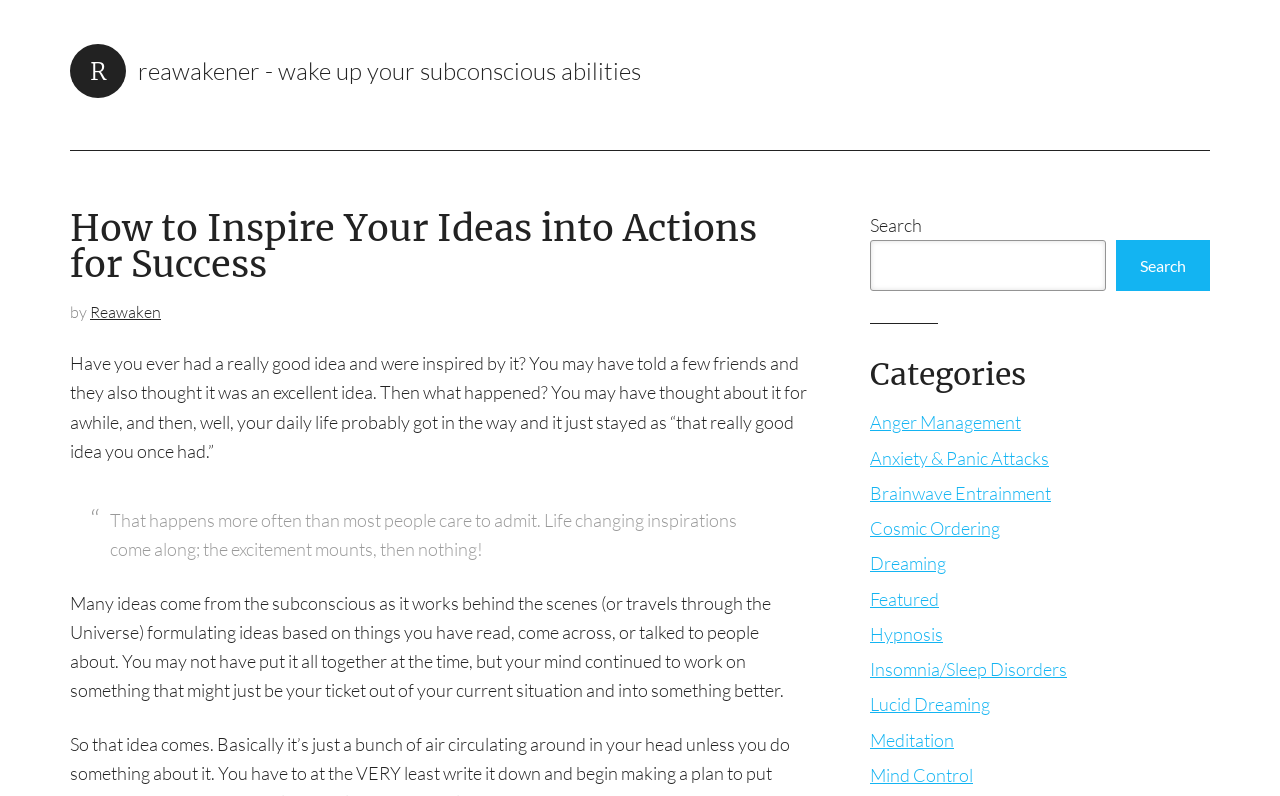What is the topic of the article on the webpage?
Look at the image and respond with a single word or a short phrase.

Inspiring ideas into actions